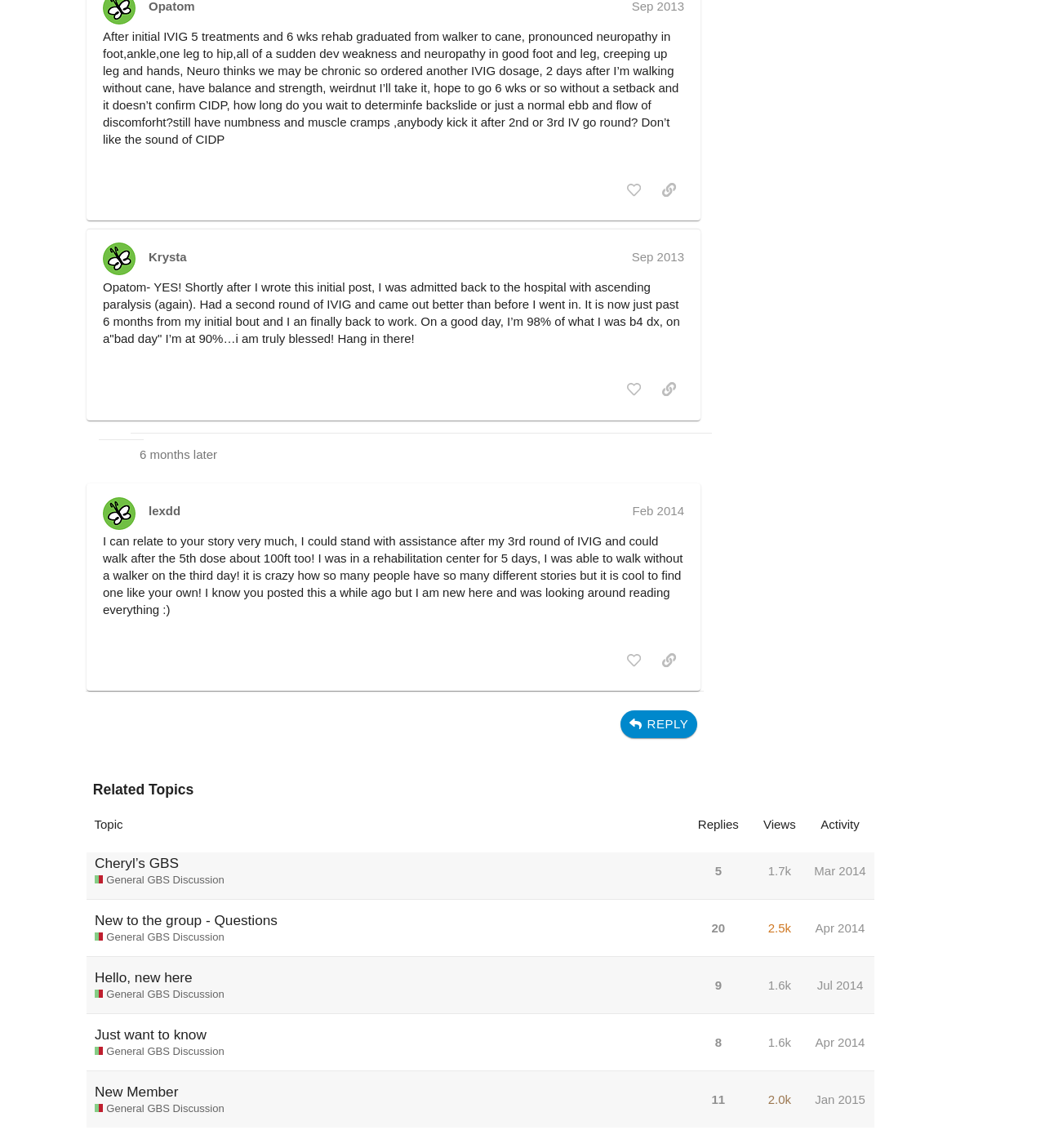What is the date of the post by lexdd?
Kindly give a detailed and elaborate answer to the question.

The date of the post by lexdd is Feb 26, 2014, which can be found at the top of the post, where it says 'lexdd Feb 26, 2014 5:06 pm'.